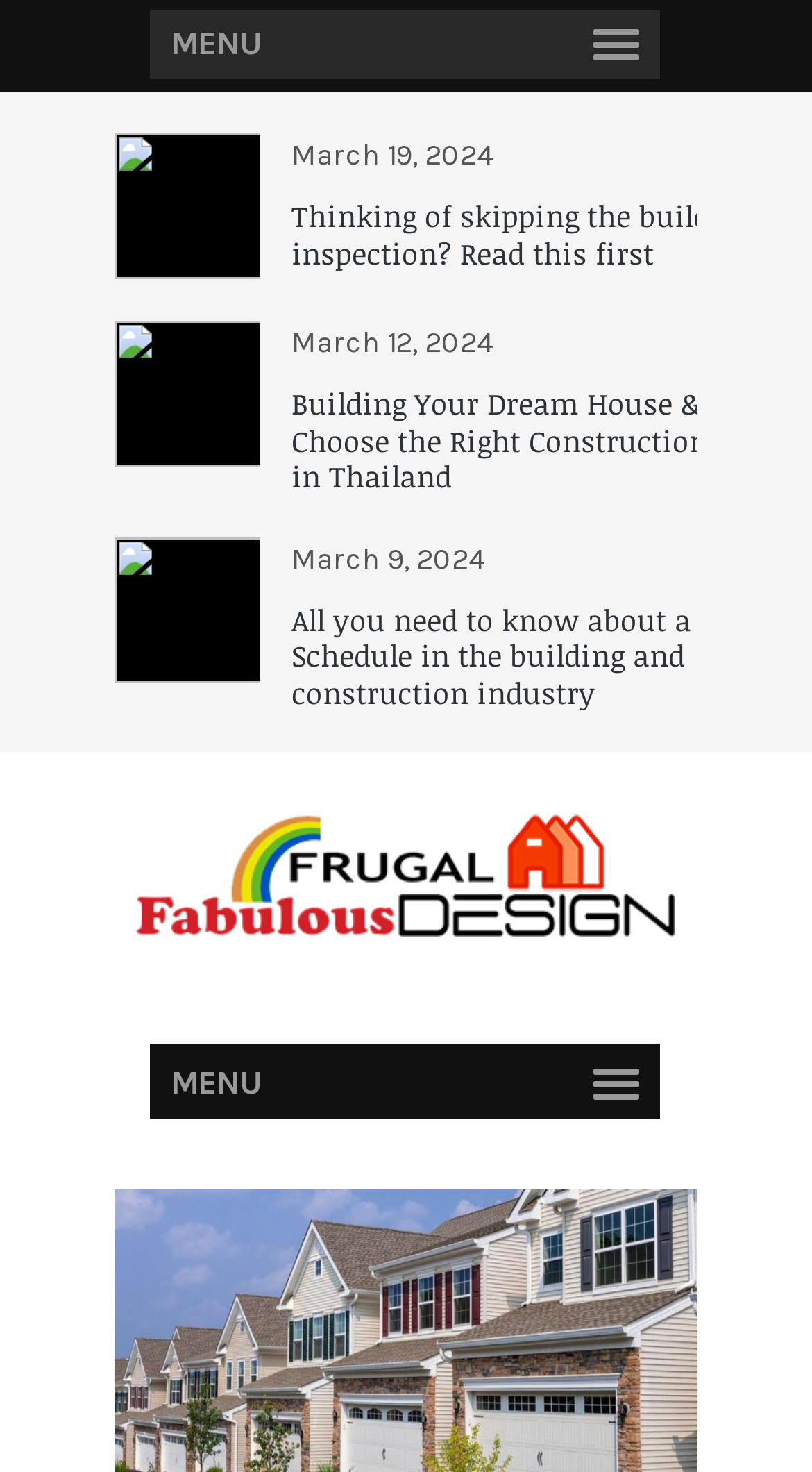Please answer the following question using a single word or phrase: Are there any social media links at the top and bottom of the webpage?

Yes